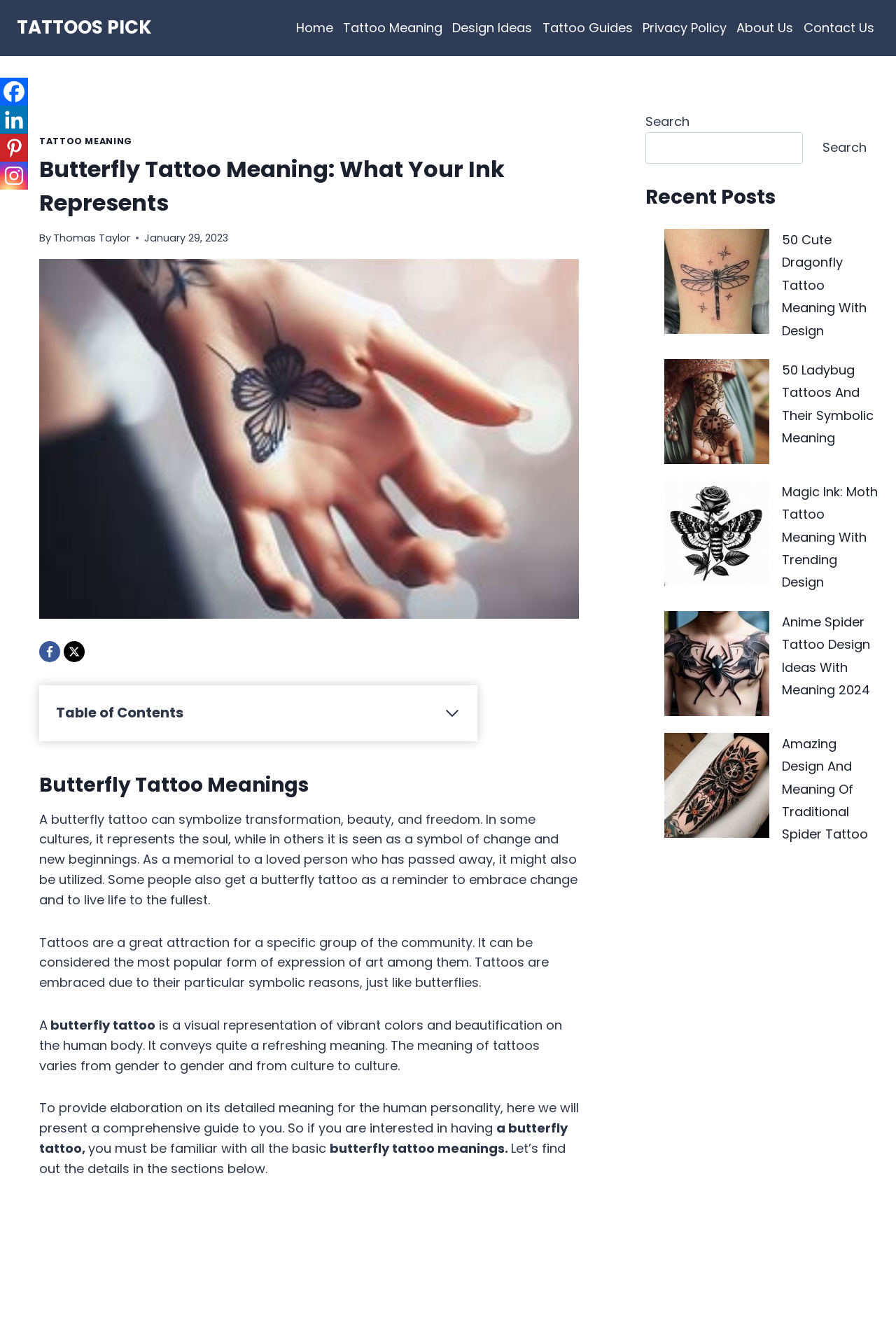Provide the bounding box coordinates of the area you need to click to execute the following instruction: "View the newsletter".

None